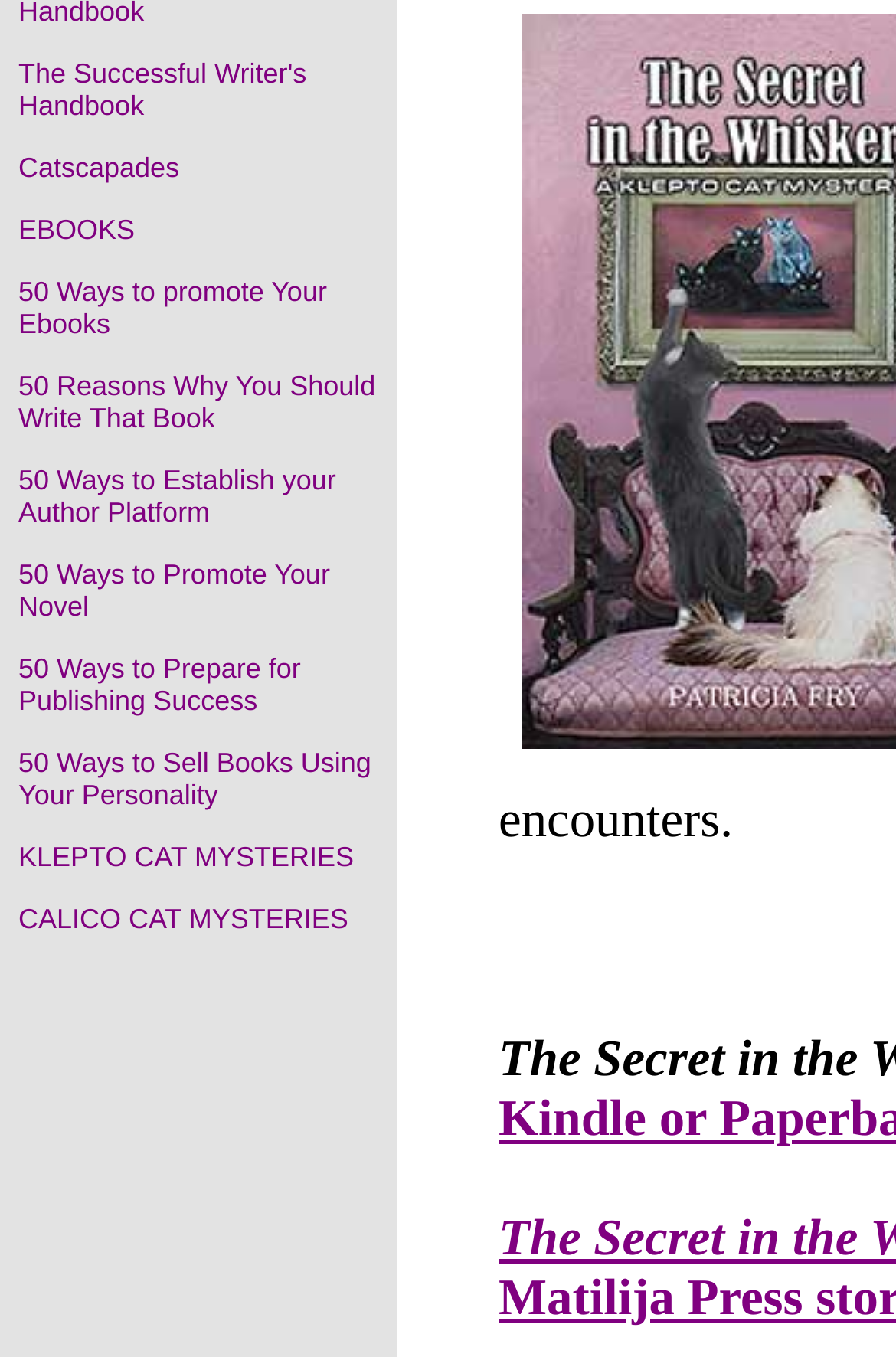Find the bounding box coordinates for the HTML element specified by: "Catscapades".

[0.0, 0.102, 0.441, 0.146]